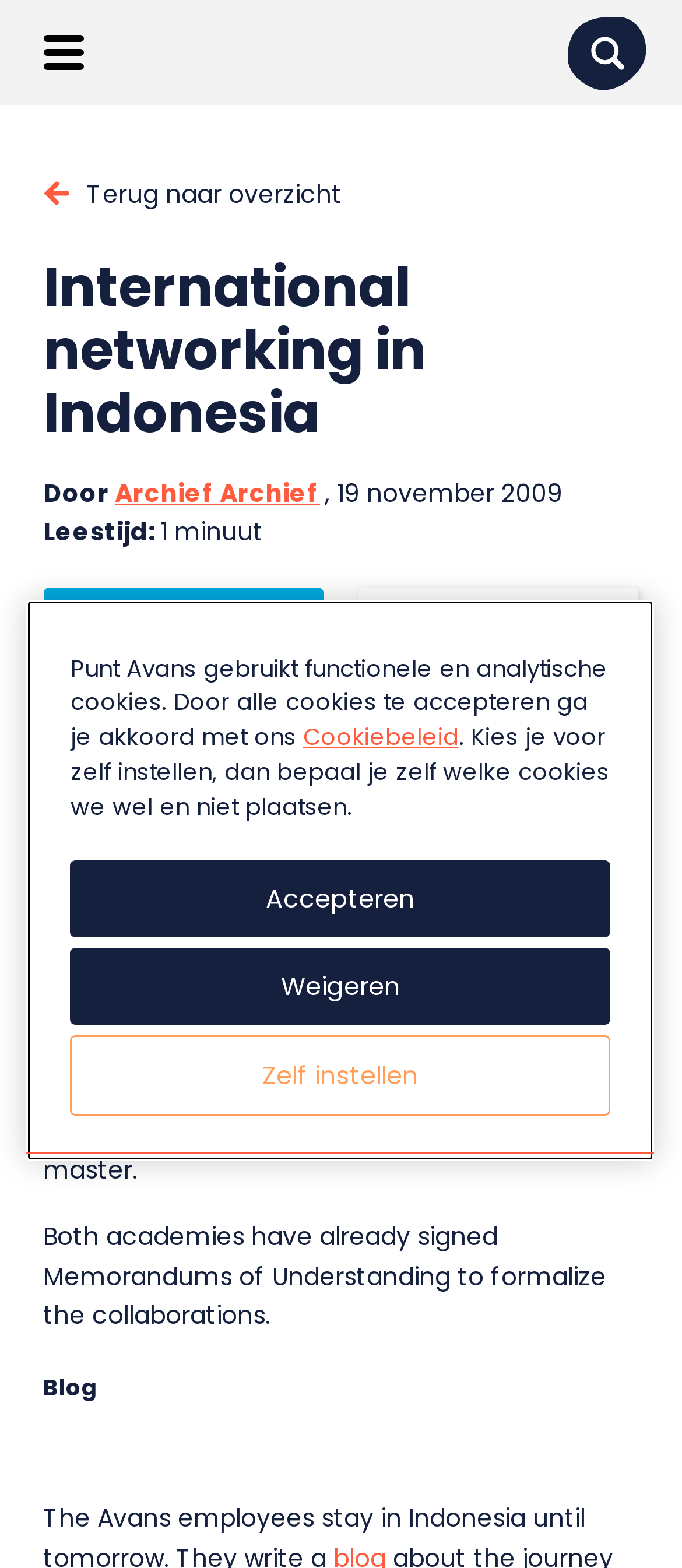Describe in detail what you see on the webpage.

The webpage appears to be an article or news page, with a focus on international networking in Indonesia. At the top, there is a button and a link to return to an overview. Below this, there is a heading that reads "International networking in Indonesia" and a subheading that mentions the date "19 November 2009". 

To the right of the heading, there is a link to an archive and a static text that reads "Door". Below this, there is a section that mentions the reading time, which is approximately 1 minute. 

Further down, there is a link to react or respond to the article, followed by a static text that reads "deel". The main content of the article begins below this, with a paragraph that describes a delegation from Avans visiting Surabaya and Yogyakarta to conclude contracts with universities for training and education.

The article is divided into sections, with headings that read "Collaboration" and "Blog". The "Collaboration" section describes the results of the visit, including agreements on cooperation in student and staff exchange, and the signing of Memorandums of Understanding. 

At the bottom of the page, there is a cookie banner that alerts users to the use of functional and analytical cookies. The banner provides options to accept all cookies, reject them, or customize cookie settings.